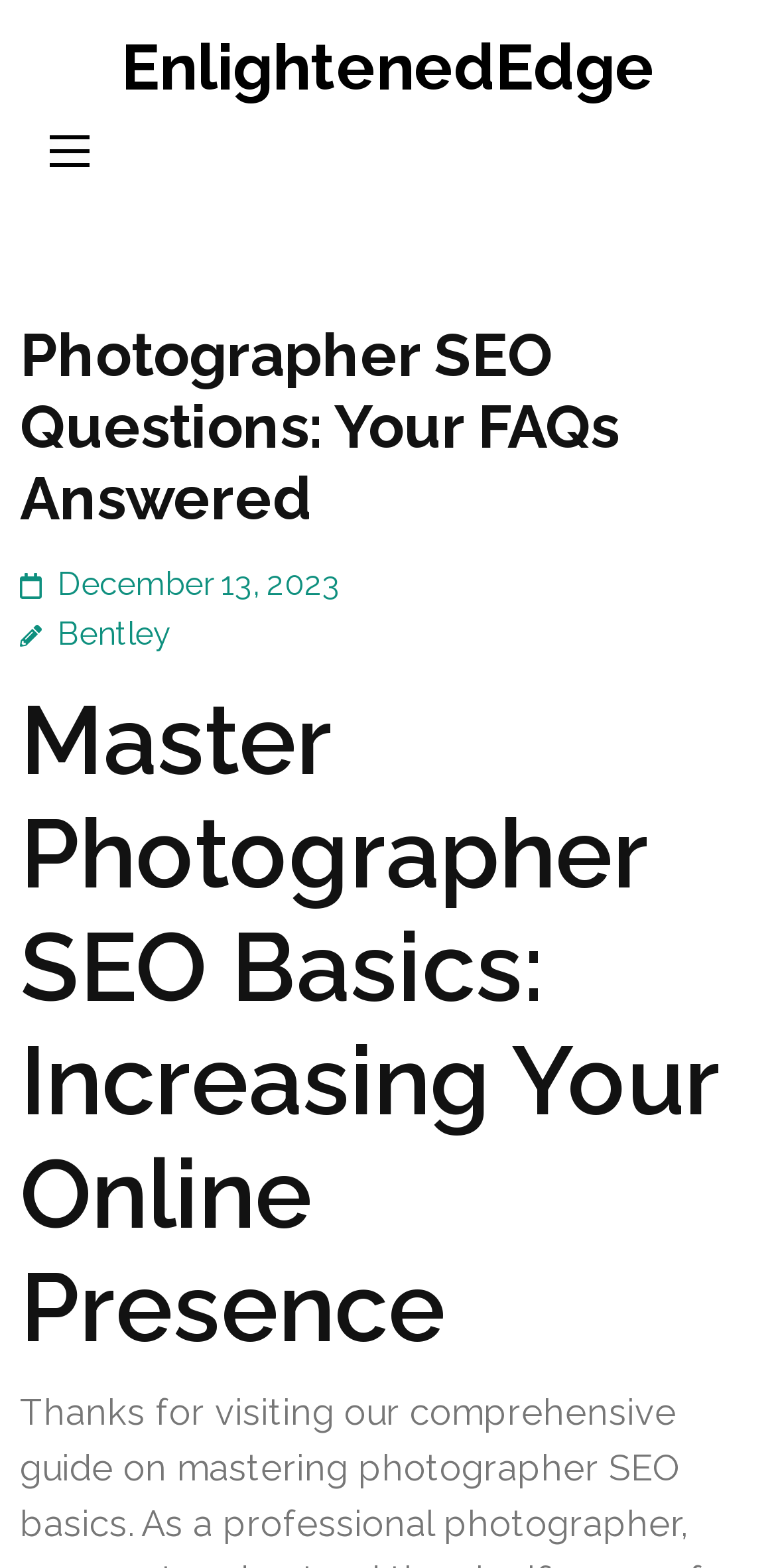Construct a thorough caption encompassing all aspects of the webpage.

The webpage is about Photographer SEO questions and answers, with the title "Photographer SEO Questions: Your FAQs Answered" prominently displayed at the top. Below the title, there is a link to the author "Bentley" and a timestamp "December 13, 2023". 

On the top-right corner, there is a link to "EnlightenedEdge". A button is located on the top-left corner, but it does not have any text or description.

The main content of the webpage is divided into sections, with headings that provide a clear structure. The first section is titled "Master Photographer SEO Basics: Increasing Your Online Presence".